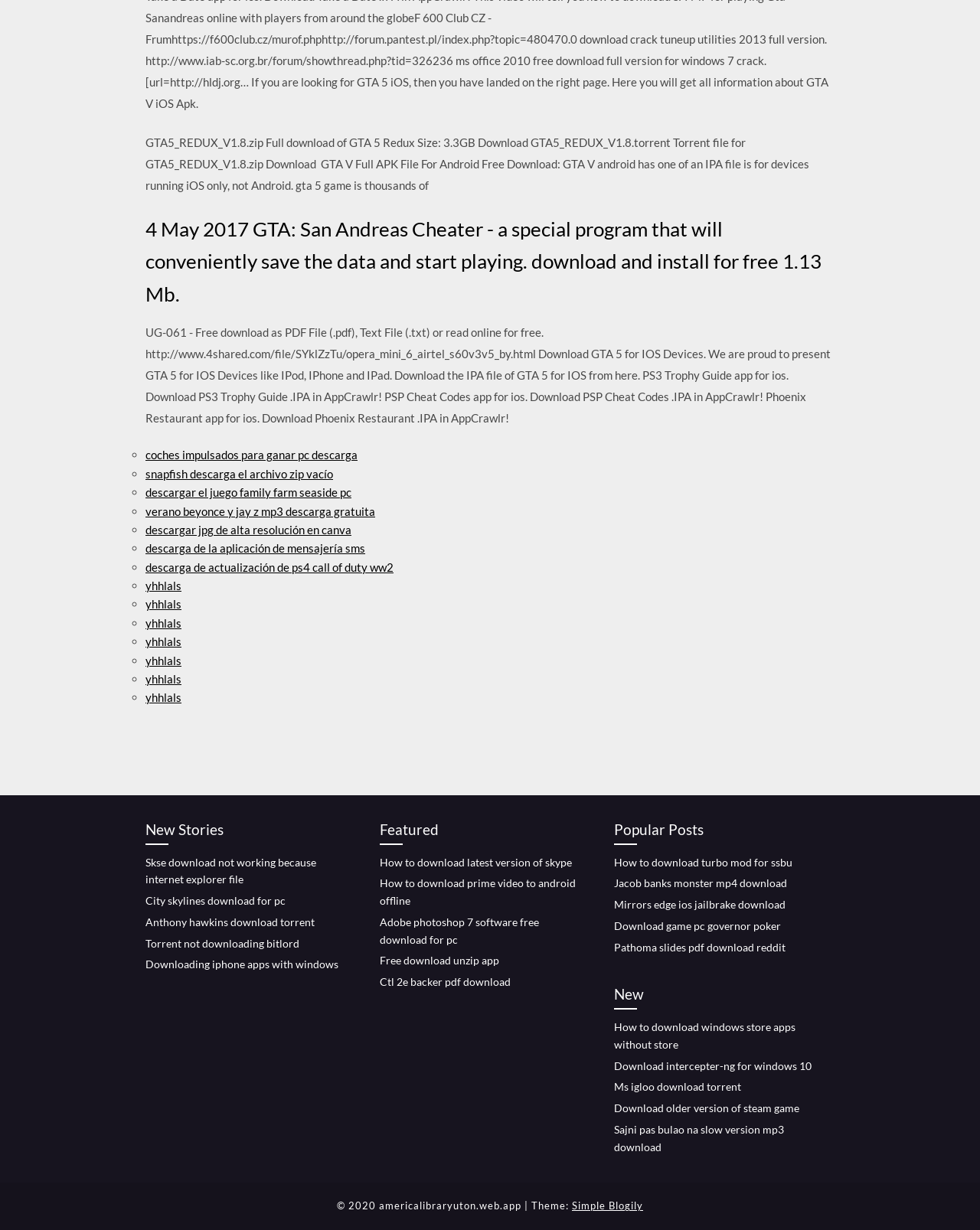Locate the bounding box coordinates of the element that should be clicked to execute the following instruction: "Check New Stories".

[0.148, 0.665, 0.359, 0.687]